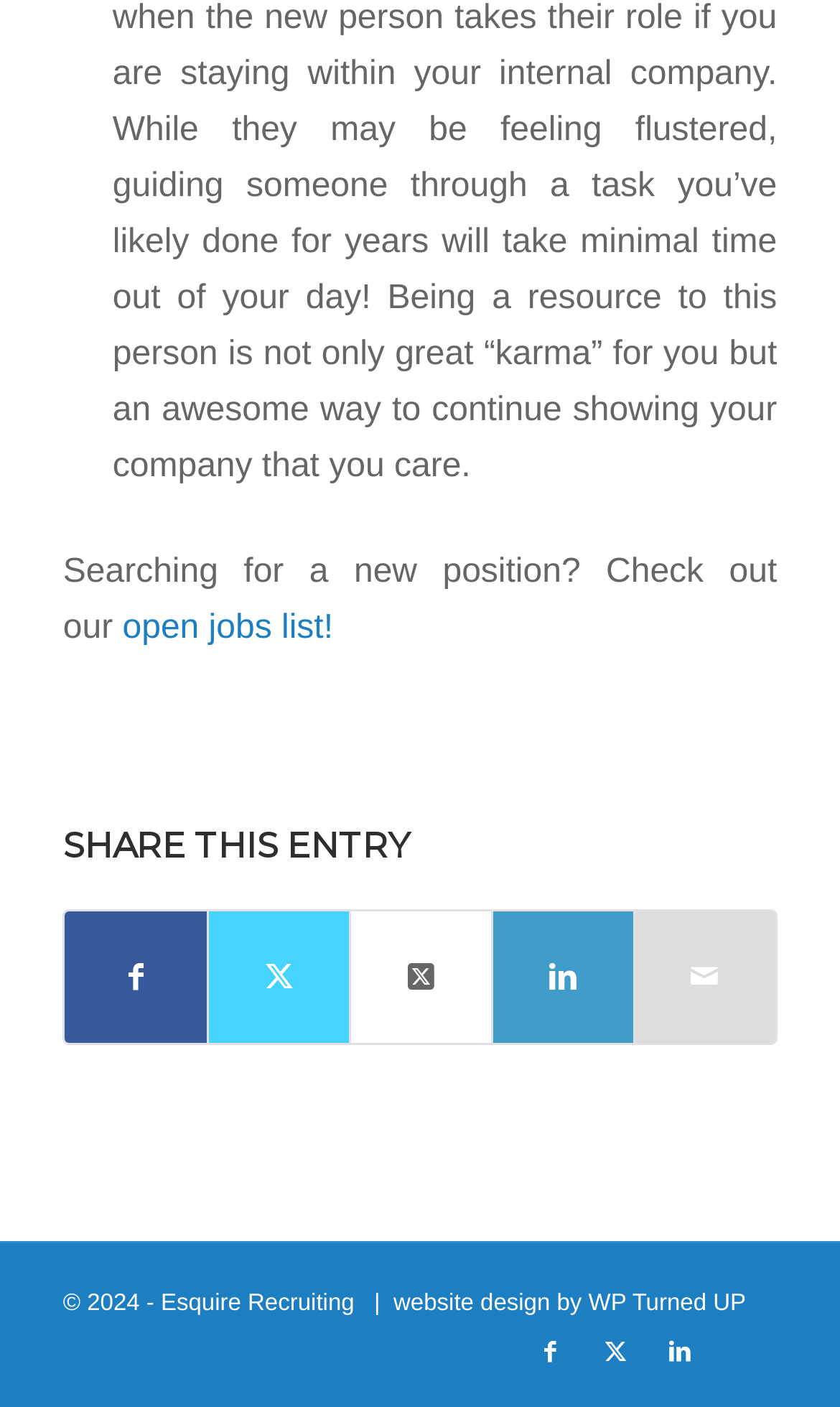What is the purpose of the 'open jobs list!' link?
Please give a well-detailed answer to the question.

The 'open jobs list!' link is located within the bounding box coordinates [0.146, 0.434, 0.397, 0.46] and is likely used to view a list of available job openings, as it is mentioned in the context of 'Searching for a new position?'.